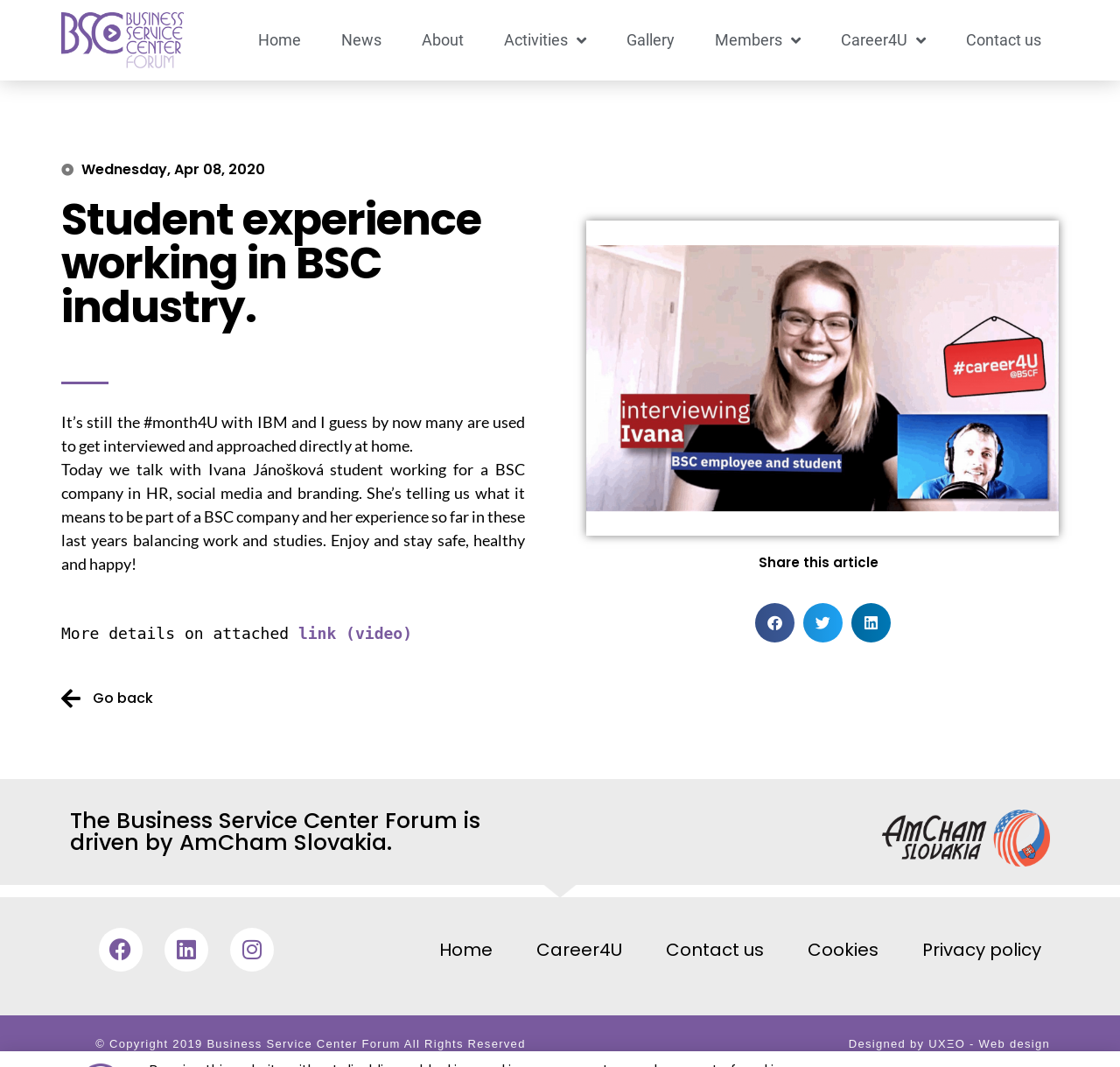Can you find the bounding box coordinates of the area I should click to execute the following instruction: "Click on the 'Home' link"?

[0.215, 0.0, 0.284, 0.075]